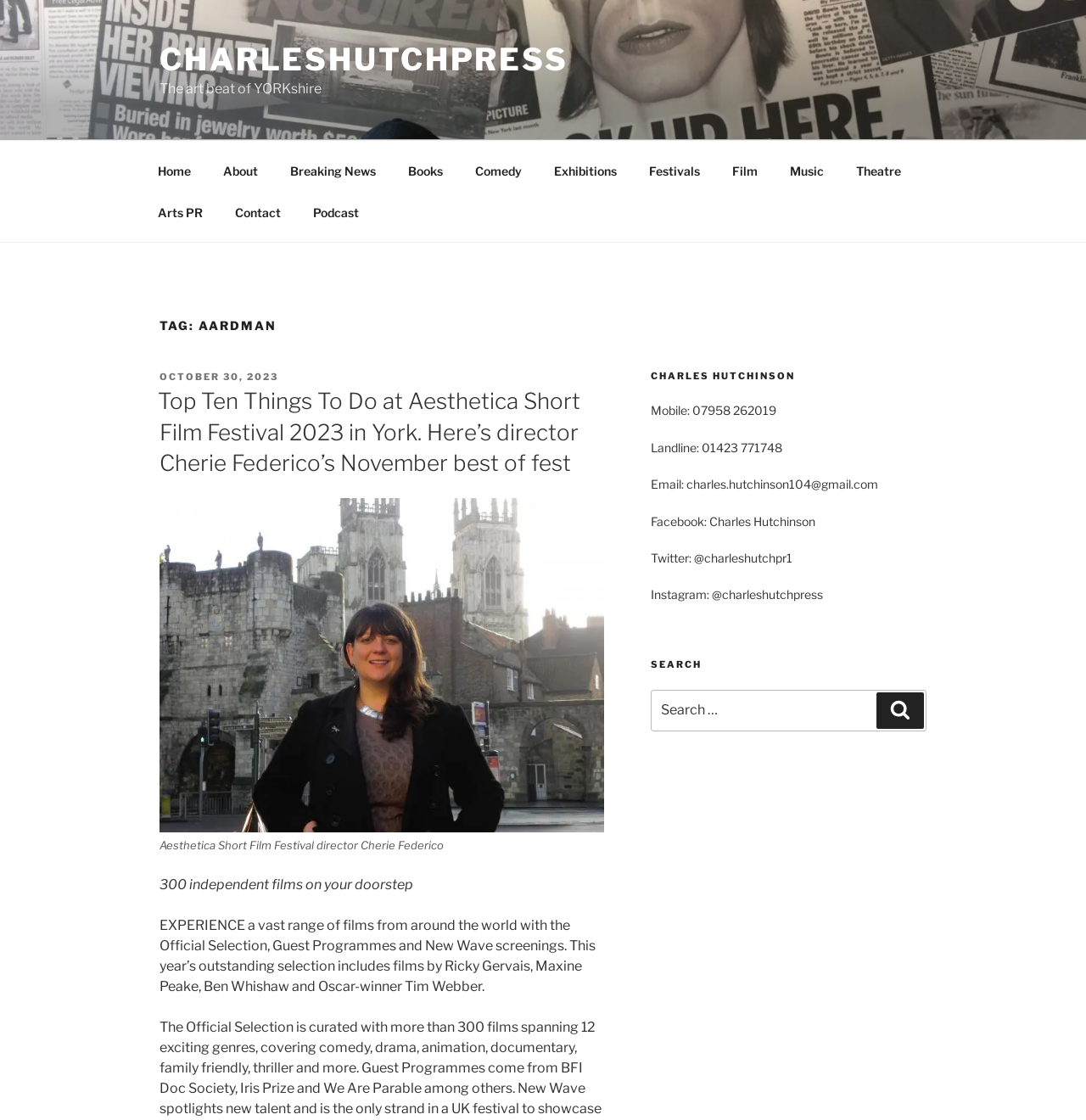Identify the bounding box coordinates of the element that should be clicked to fulfill this task: "Read the article about Aesthetica Short Film Festival". The coordinates should be provided as four float numbers between 0 and 1, i.e., [left, top, right, bottom].

[0.147, 0.345, 0.556, 0.428]